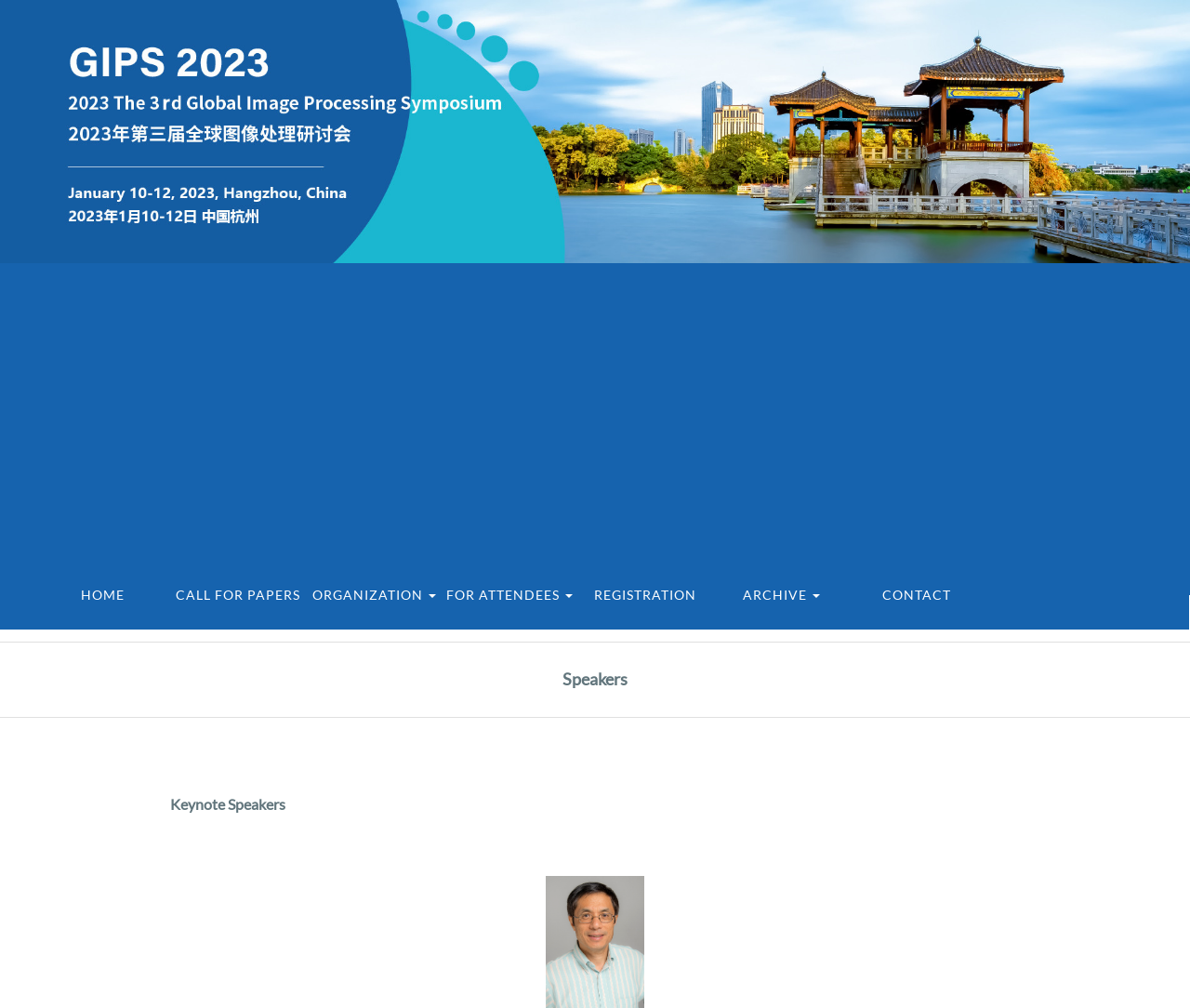Pinpoint the bounding box coordinates for the area that should be clicked to perform the following instruction: "check organization".

[0.261, 0.582, 0.367, 0.625]